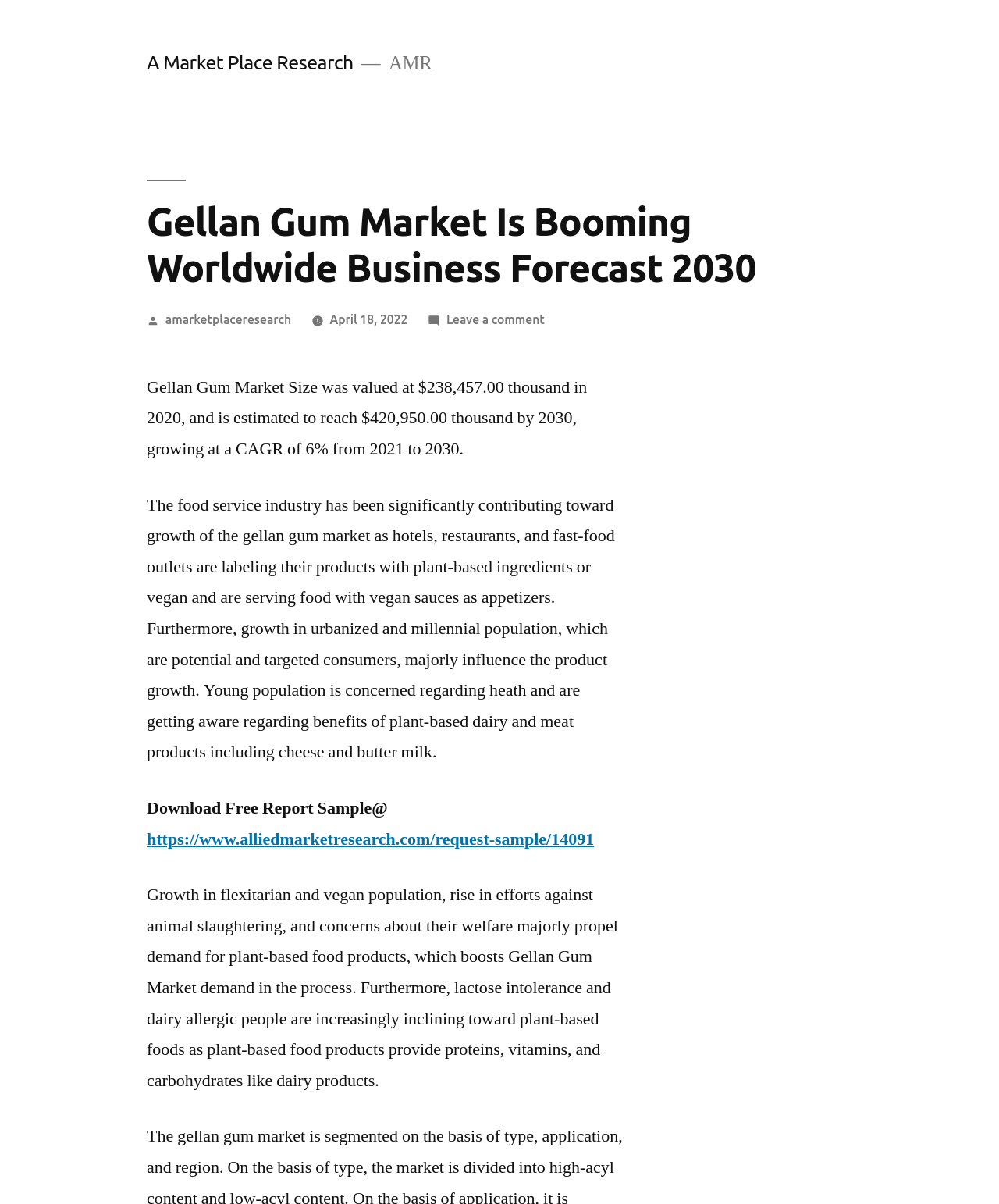What is the estimated value of the Gellan Gum Market by 2030? Examine the screenshot and reply using just one word or a brief phrase.

$420,950.00 thousand